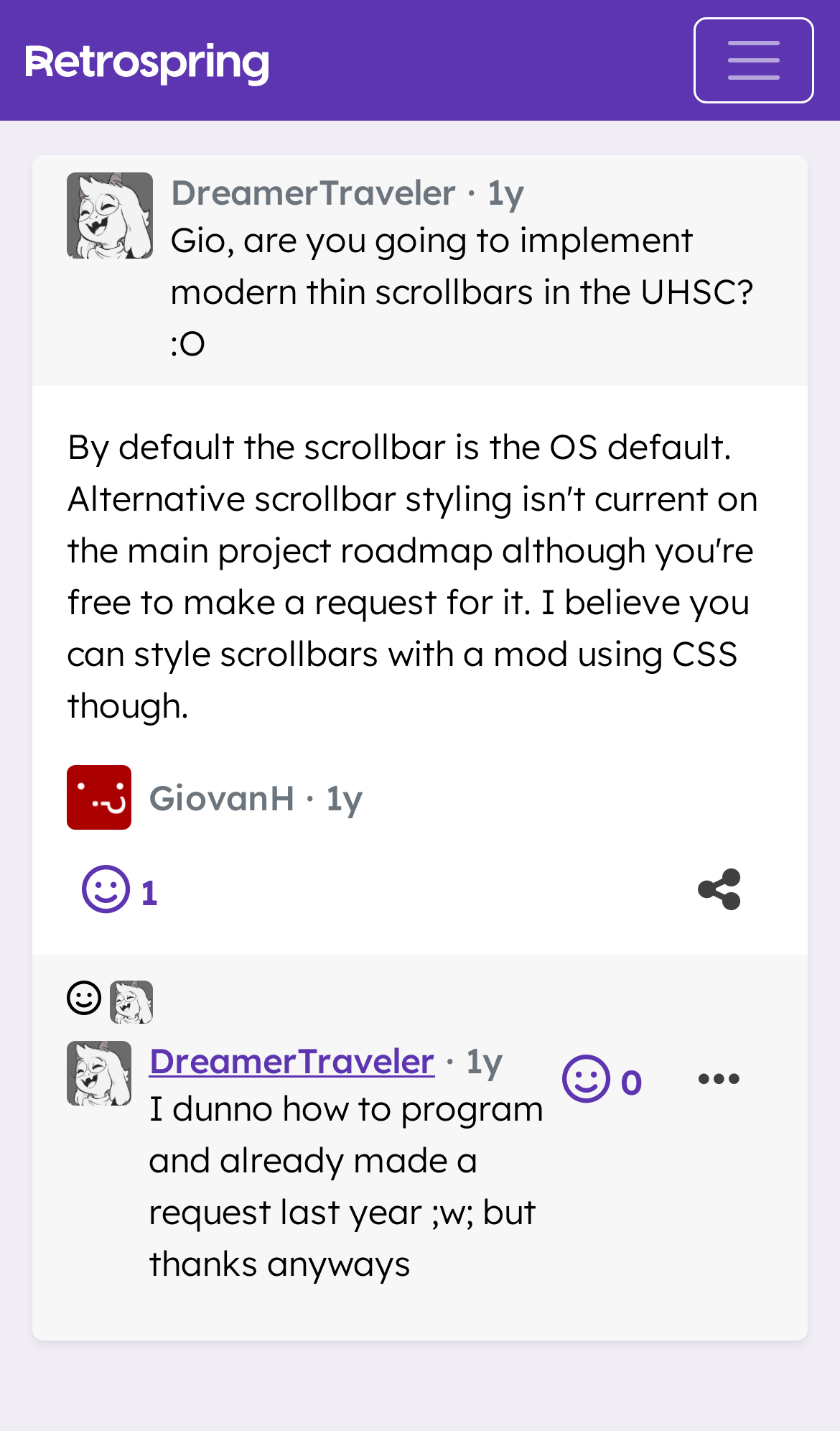Find the bounding box coordinates corresponding to the UI element with the description: "Toggle navigation". The coordinates should be formatted as [left, top, right, bottom], with values as floats between 0 and 1.

[0.826, 0.012, 0.969, 0.072]